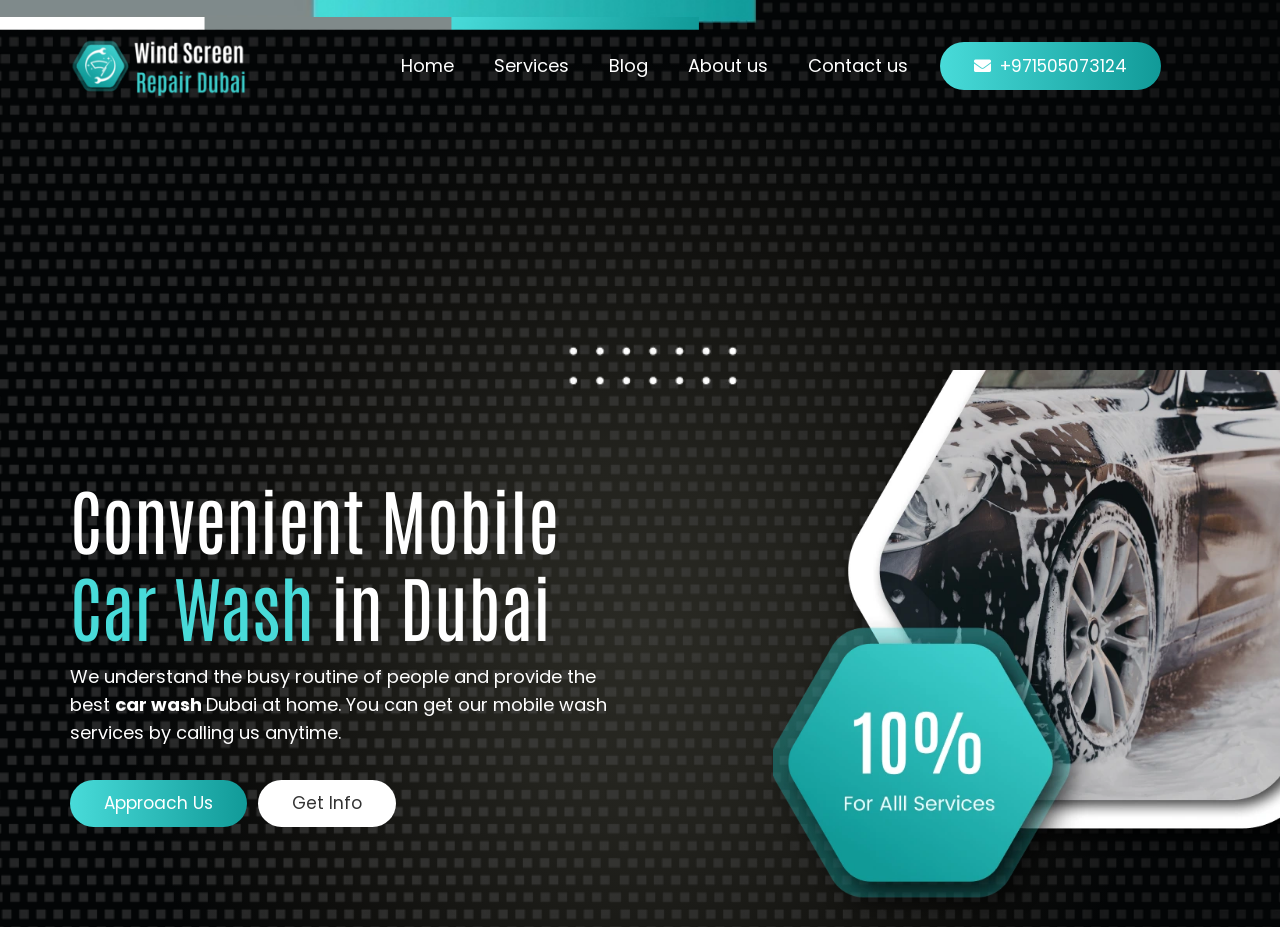How can I get more information about the service?
Respond with a short answer, either a single word or a phrase, based on the image.

Click 'Get Info'